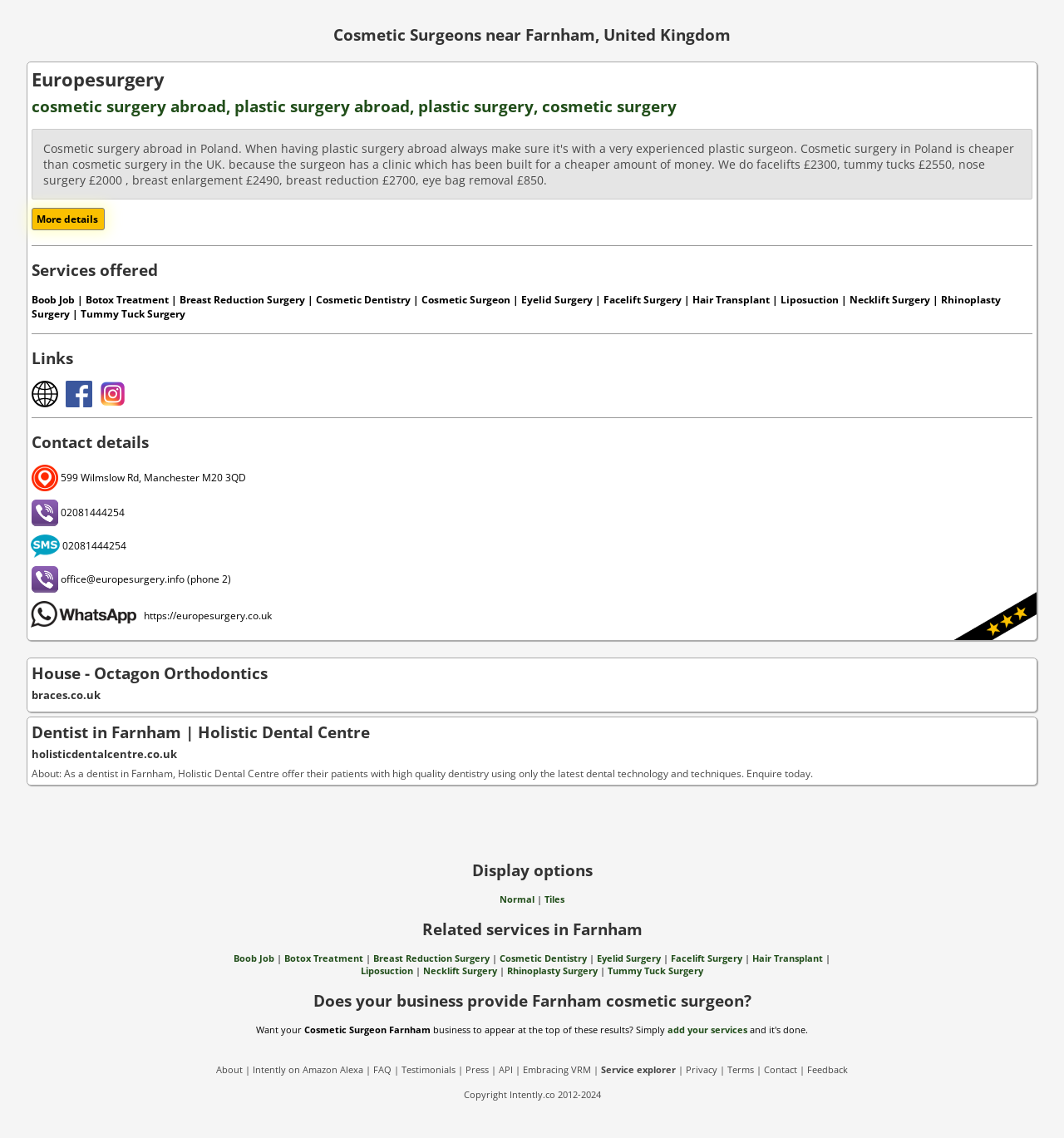Provide a one-word or short-phrase response to the question:
How can I contact the company?

Phone, Address, Email